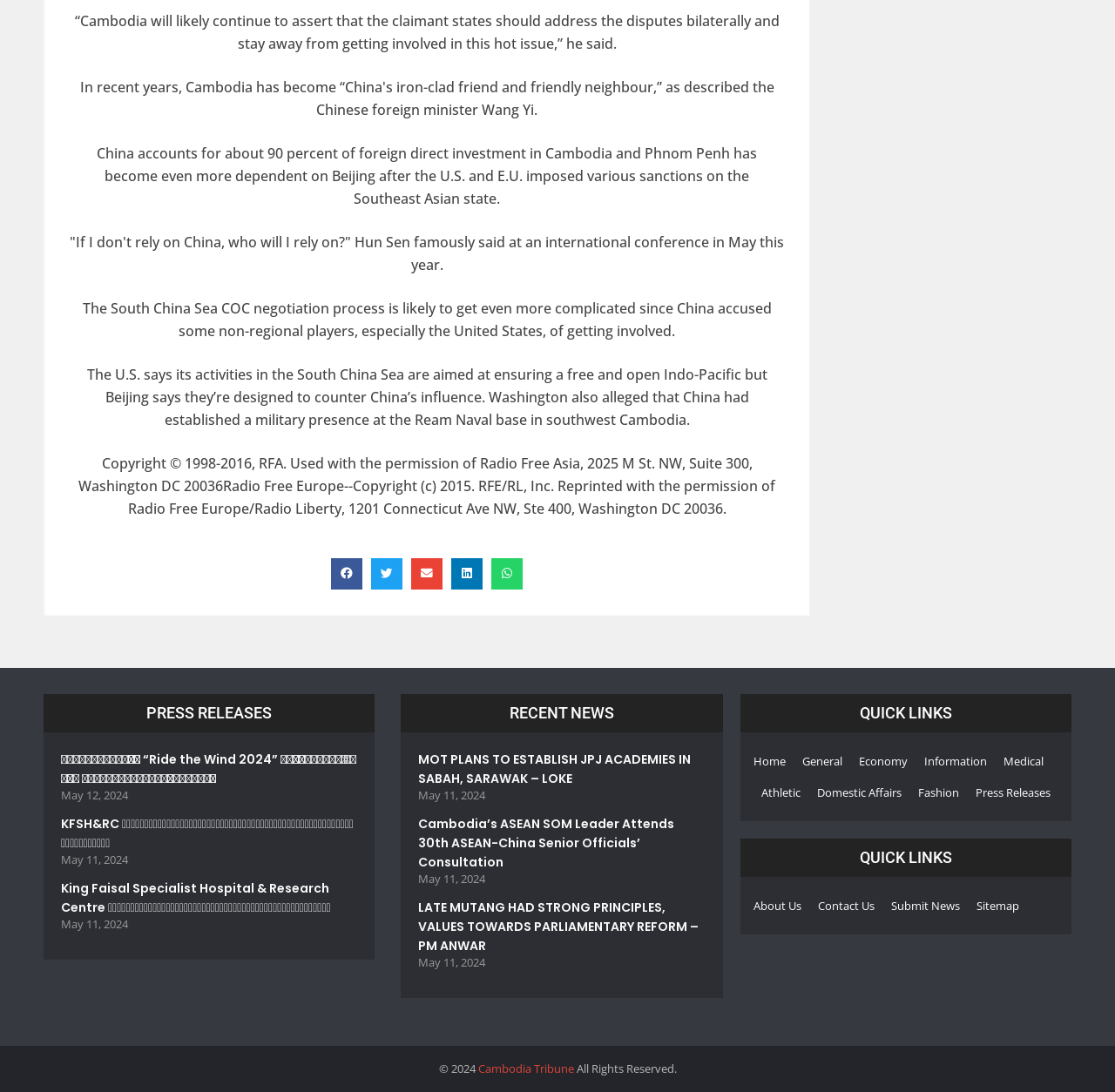From the given element description: "aria-label="Share on email"", find the bounding box for the UI element. Provide the coordinates as four float numbers between 0 and 1, in the order [left, top, right, bottom].

[0.369, 0.511, 0.397, 0.54]